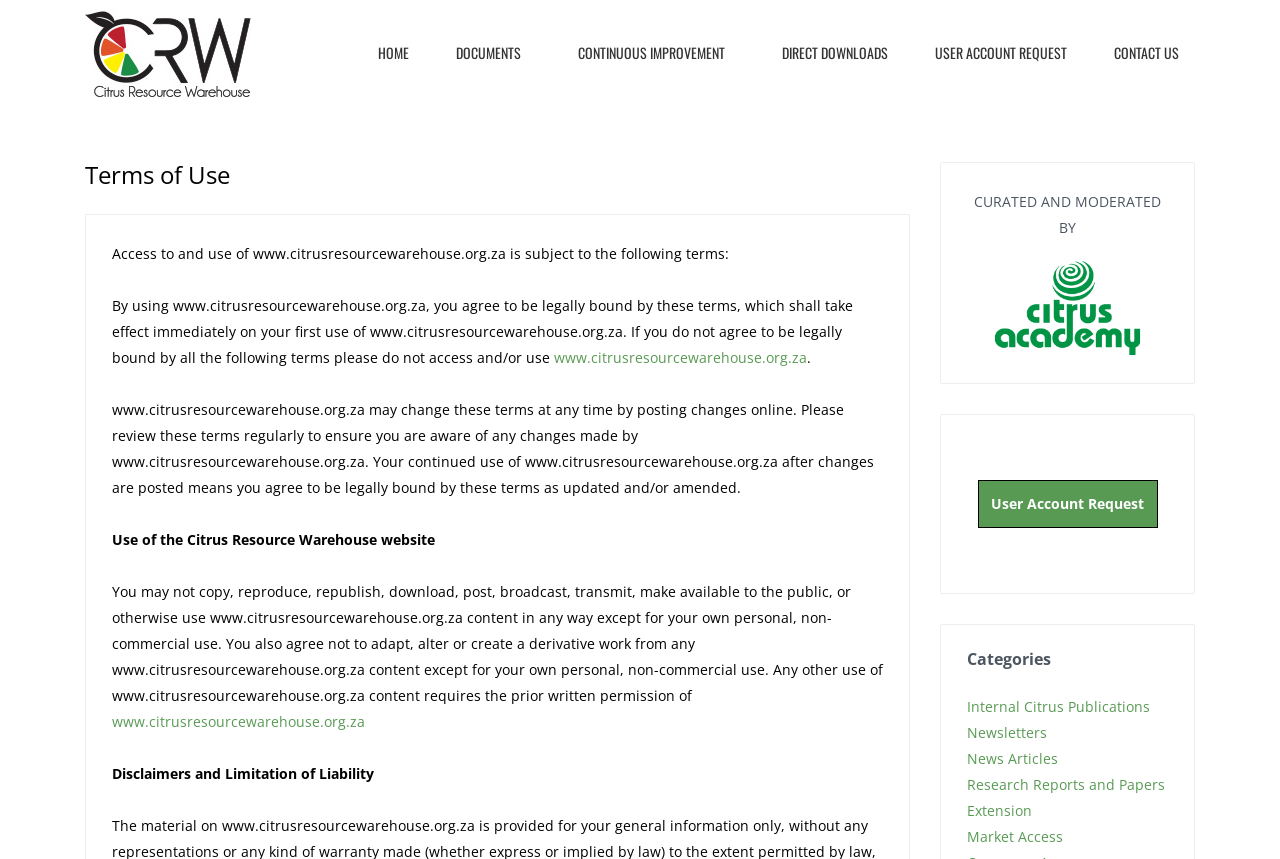Answer the question below in one word or phrase:
What is the purpose of the website?

Resource sharing